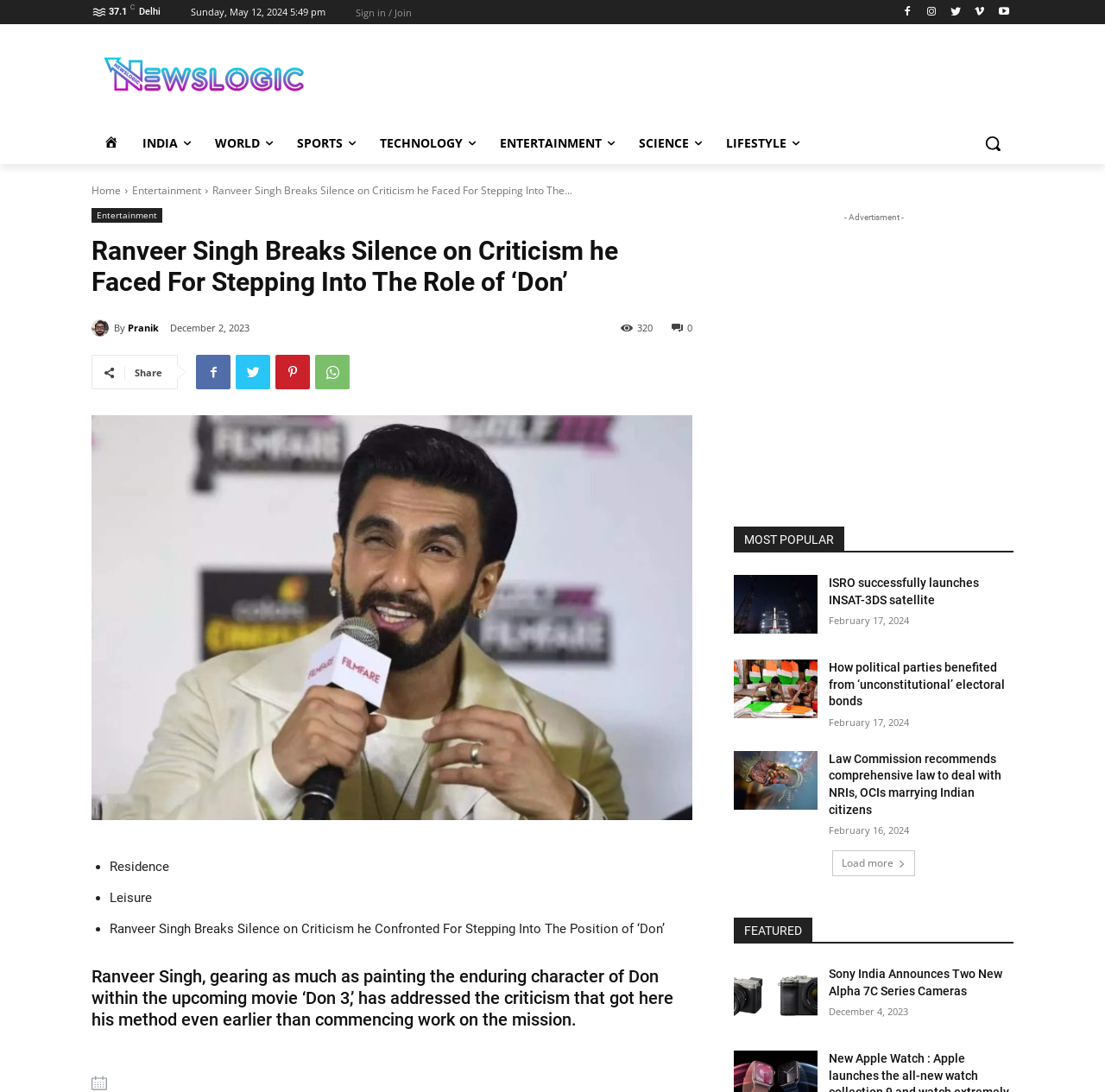Please identify and generate the text content of the webpage's main heading.

Ranveer Singh Breaks Silence on Criticism he Faced For Stepping Into The Role of ‘Don’